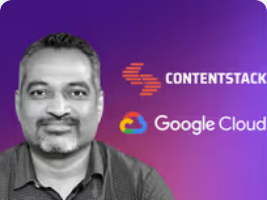Illustrate the image with a detailed caption.

In this image, Nishant Patel, the CTO and founder of Contentstack, is featured prominently against a vibrant gradient background that transitions from purple to pink. He is positioned alongside the logos of Contentstack and Google Cloud, highlighting the partnership between the two companies. This visual representation emphasizes Contentstack's strategic focus on leveraging Google Cloud technology to enhance digital experience solutions. The image is part of a broader narrative discussing Contentstack's innovative approaches and leadership in the content management system (CMS) market.